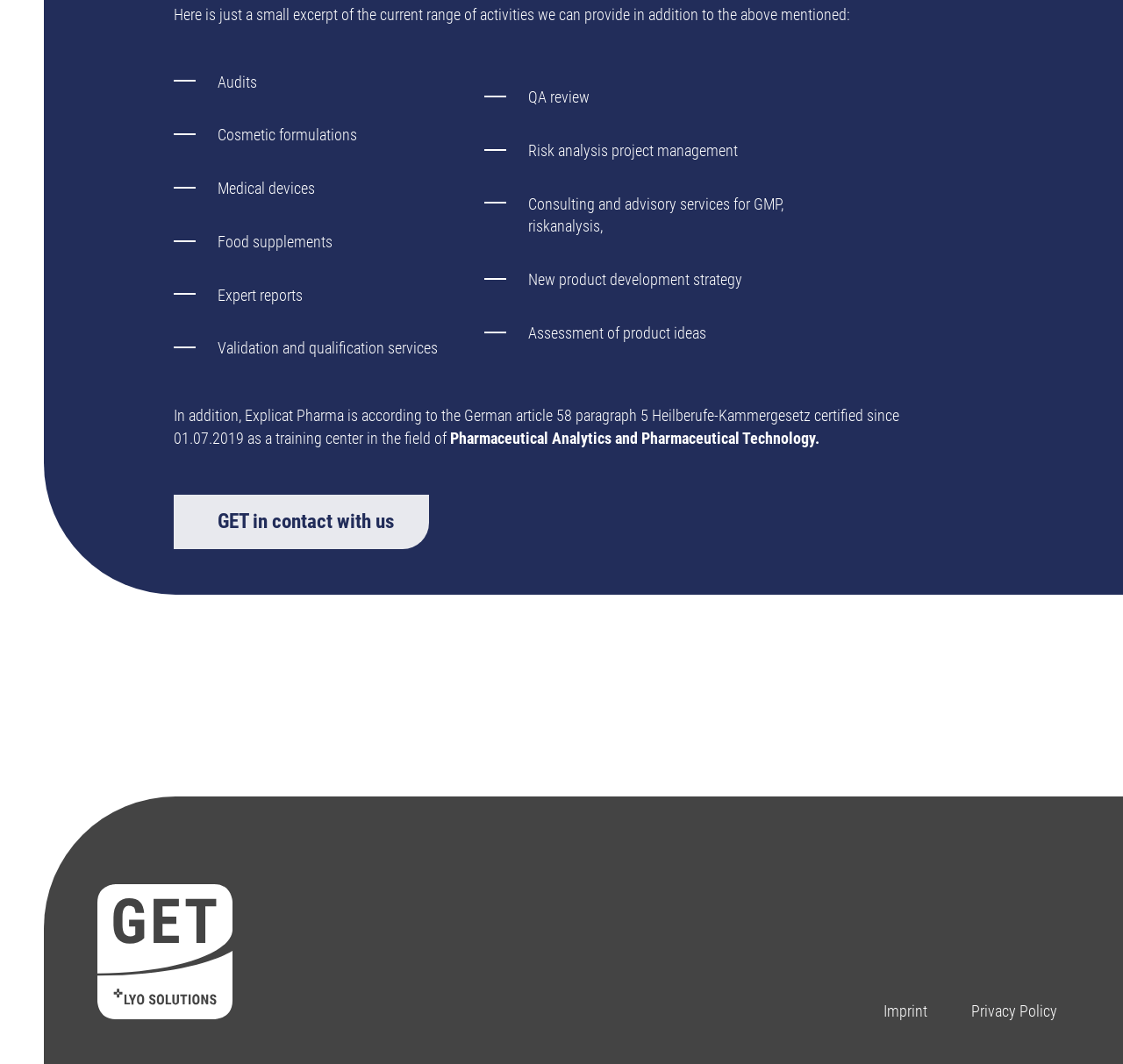Provide the bounding box coordinates of the HTML element described by the text: "Privacy Policy".

[0.865, 0.941, 0.941, 0.96]